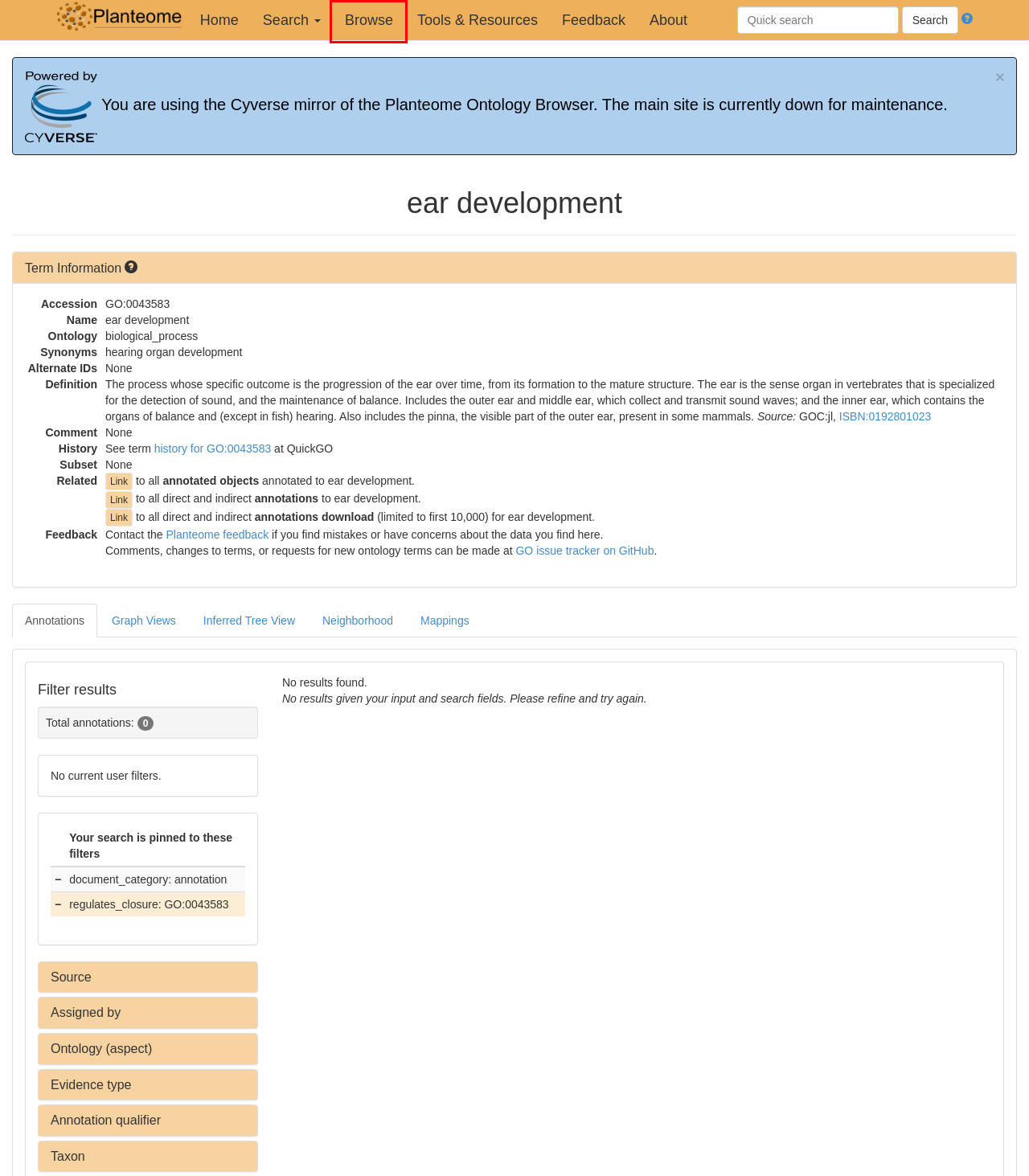Review the screenshot of a webpage that includes a red bounding box. Choose the most suitable webpage description that matches the new webpage after clicking the element within the red bounding box. Here are the candidates:
A. Website feedback | Planteome
B. Issues · geneontology/go-ontology · GitHub
C. Planteome: Tools and Resources
D. Planteome: Drill-down Browse
E. QuickGO
F. About | Planteome
G. Search browser | Planteome
H. Planteome: Search

D